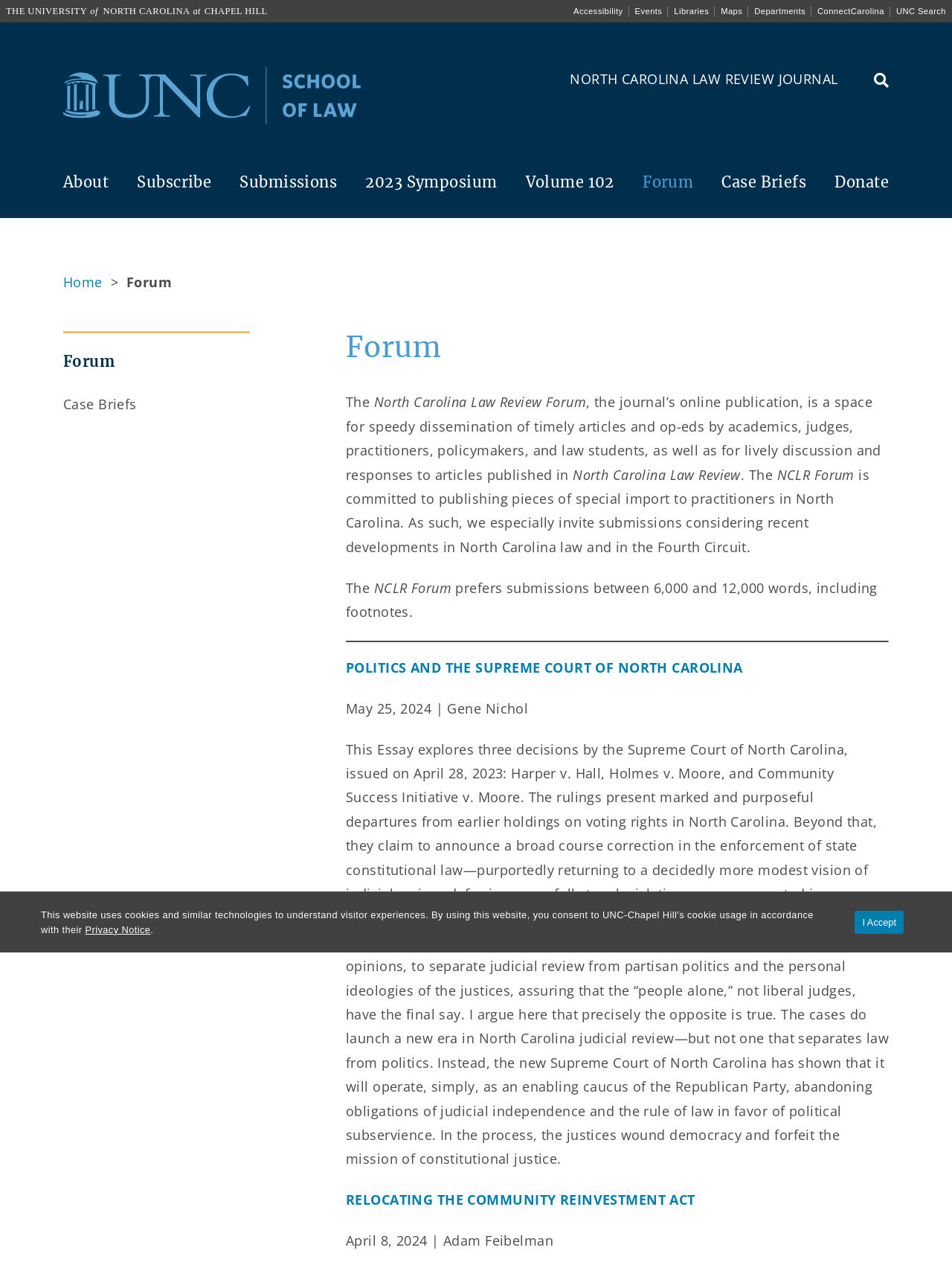Predict the bounding box coordinates of the UI element that matches this description: "Skip to Main Navigation". The coordinates should be in the format [left, top, right, bottom] with each value between 0 and 1.

[0.0, 0.018, 0.164, 0.037]